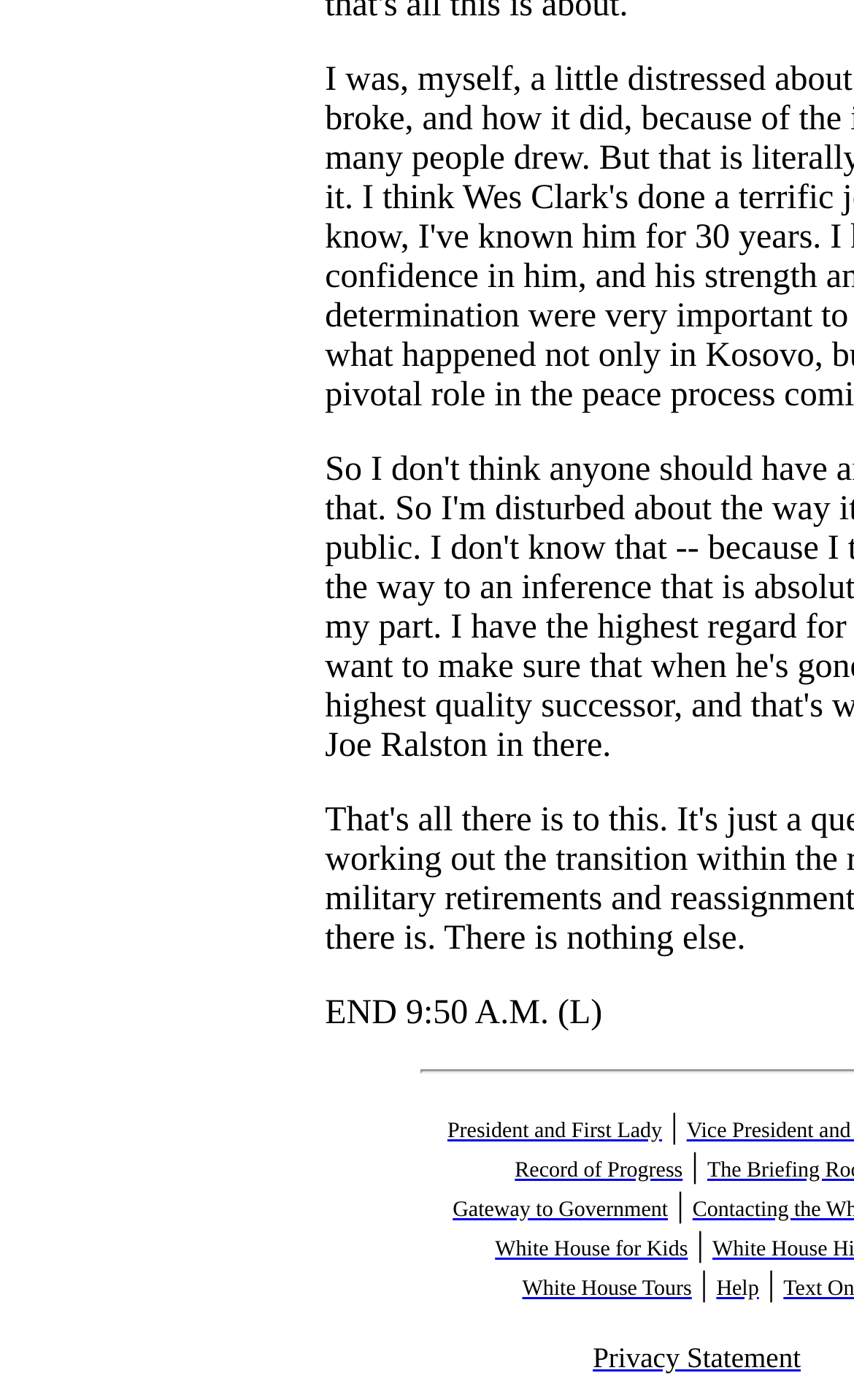Provide a short, one-word or phrase answer to the question below:
How many links are there in the main section?

7